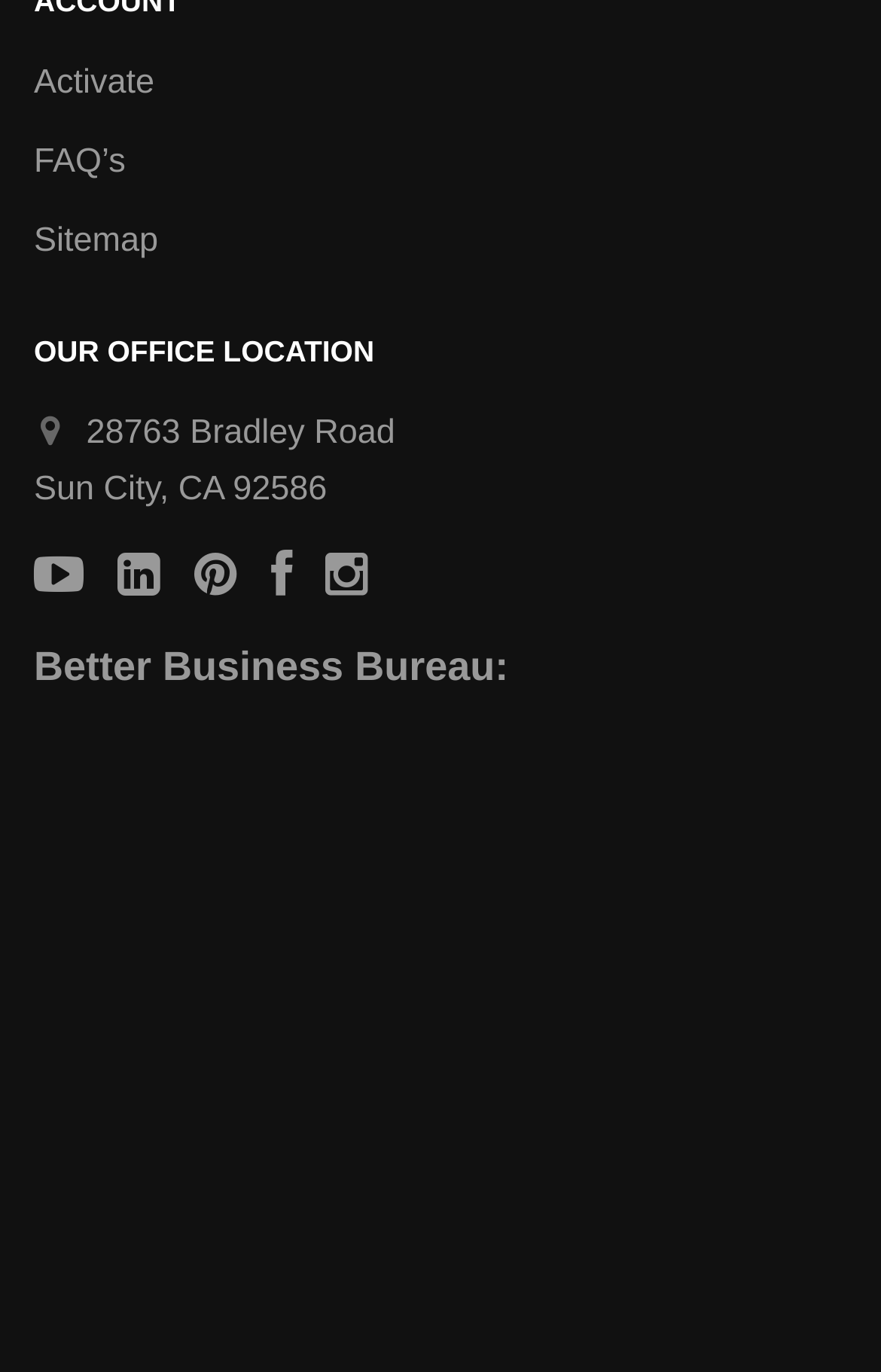Identify the bounding box coordinates of the area you need to click to perform the following instruction: "Enter your name".

None